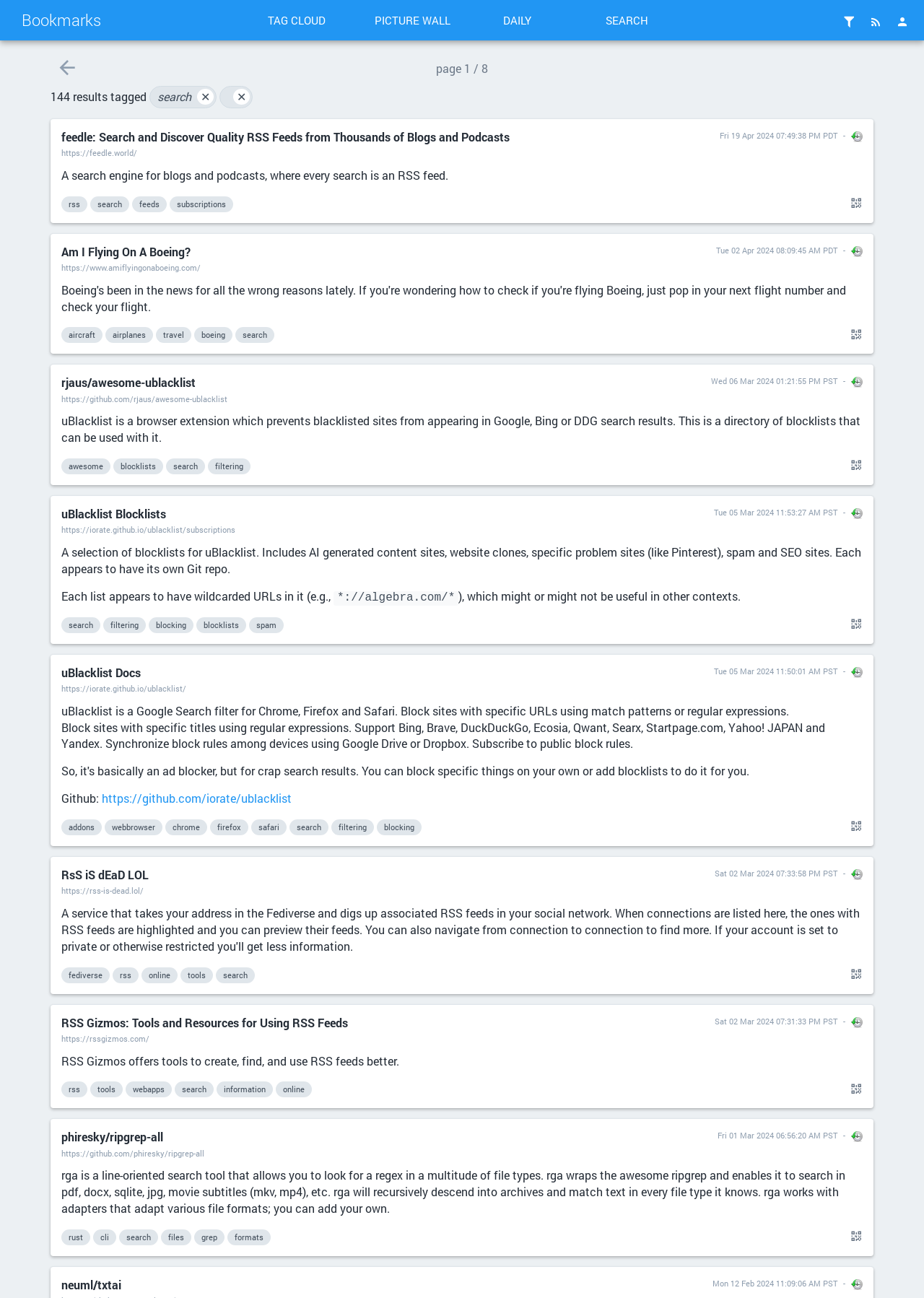Please provide a comprehensive response to the question based on the details in the image: What is the URL of the second search result?

I looked at the second search result and found the URL 'https://www.amiflyingonaboeing.com/' which is located below the text 'Am I Flying On A Boeing?'.